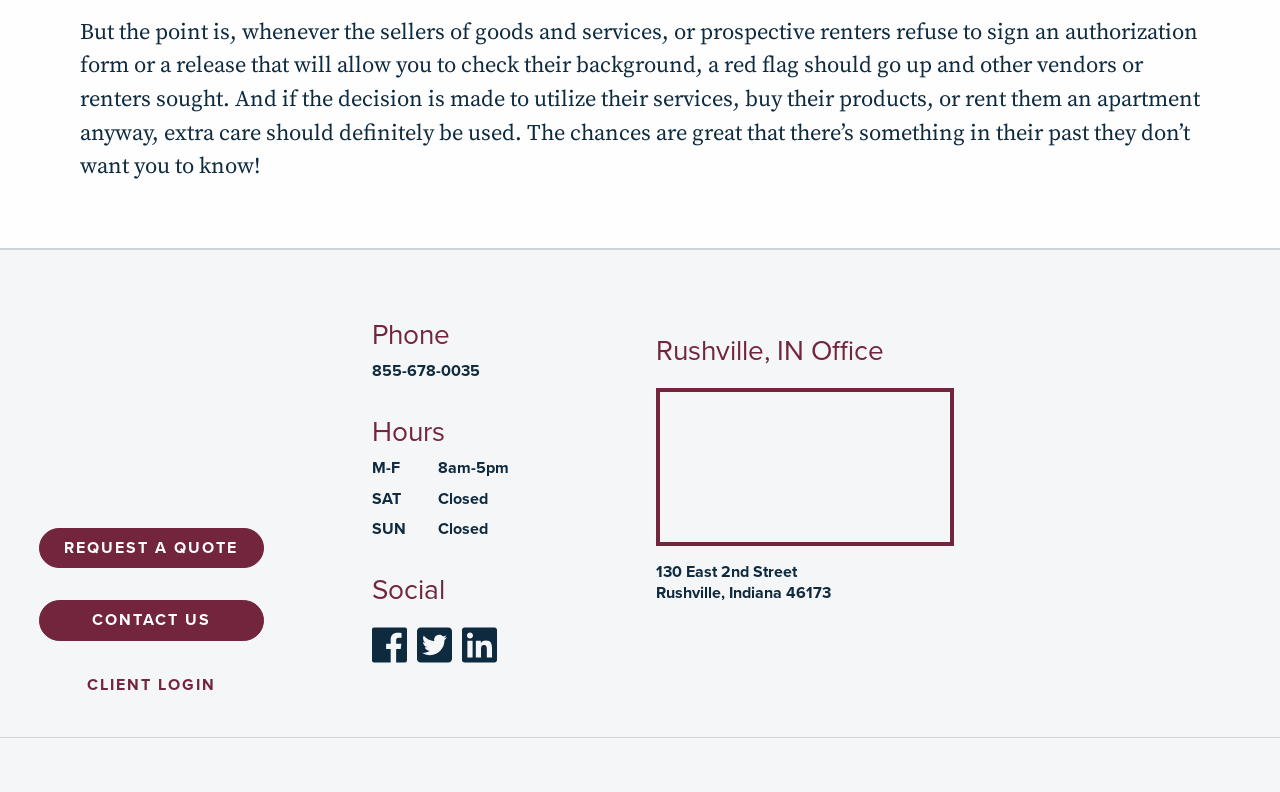What is the address of the Rushville, IN office?
Give a thorough and detailed response to the question.

The address of the Rushville, IN office is mentioned on the webpage as '130 East 2nd Street, Rushville, Indiana 46173', indicating the physical location of the office.